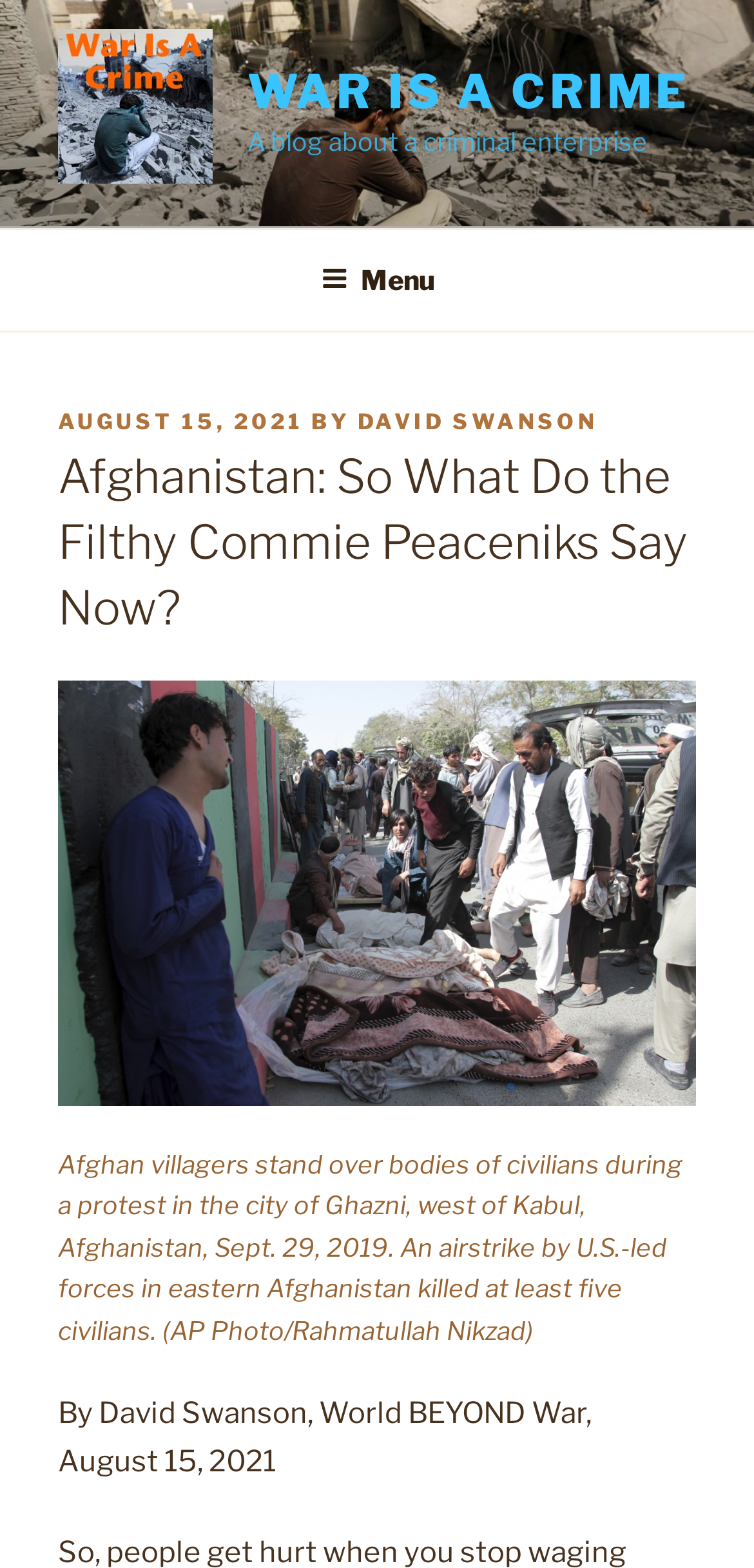Please reply to the following question with a single word or a short phrase:
Who wrote the latest article?

David Swanson